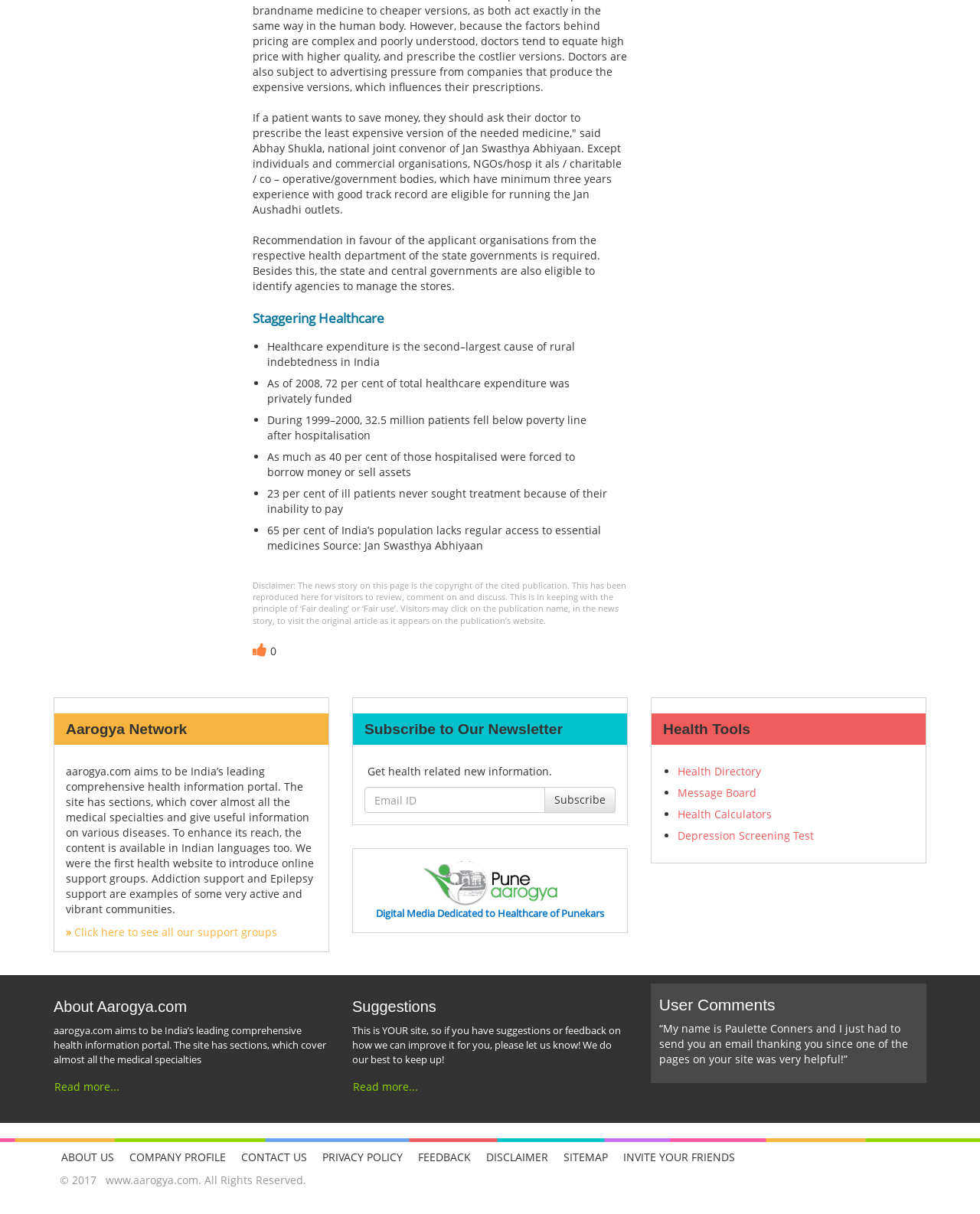Locate the bounding box coordinates of the element to click to perform the following action: 'Click on the 'ABOUT US' link'. The coordinates should be given as four float values between 0 and 1, in the form of [left, top, right, bottom].

[0.055, 0.941, 0.124, 0.966]